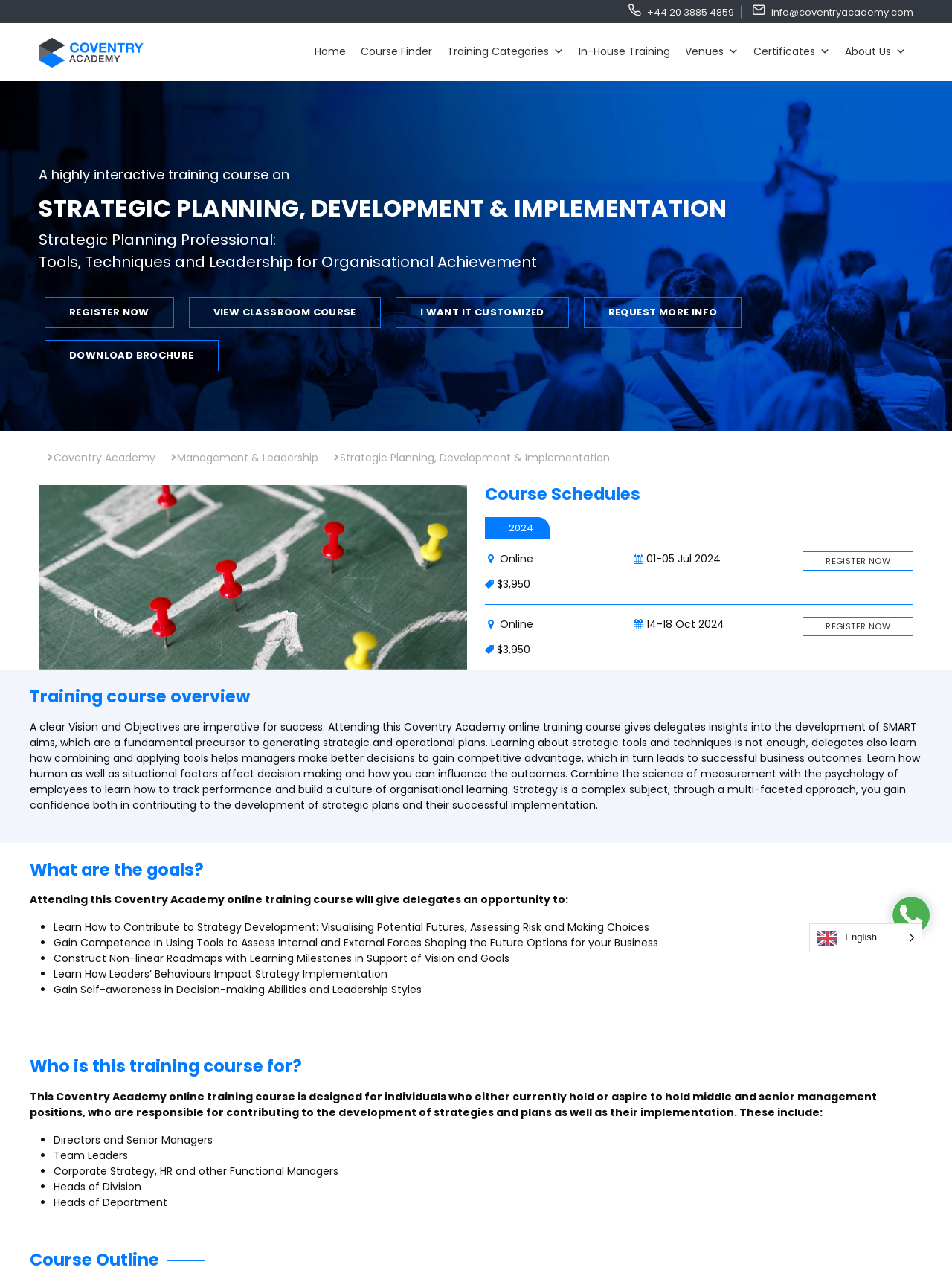Bounding box coordinates are to be given in the format (top-left x, top-left y, bottom-right x, bottom-right y). All values must be floating point numbers between 0 and 1. Provide the bounding box coordinate for the UI element described as: I want it customized

[0.416, 0.234, 0.597, 0.258]